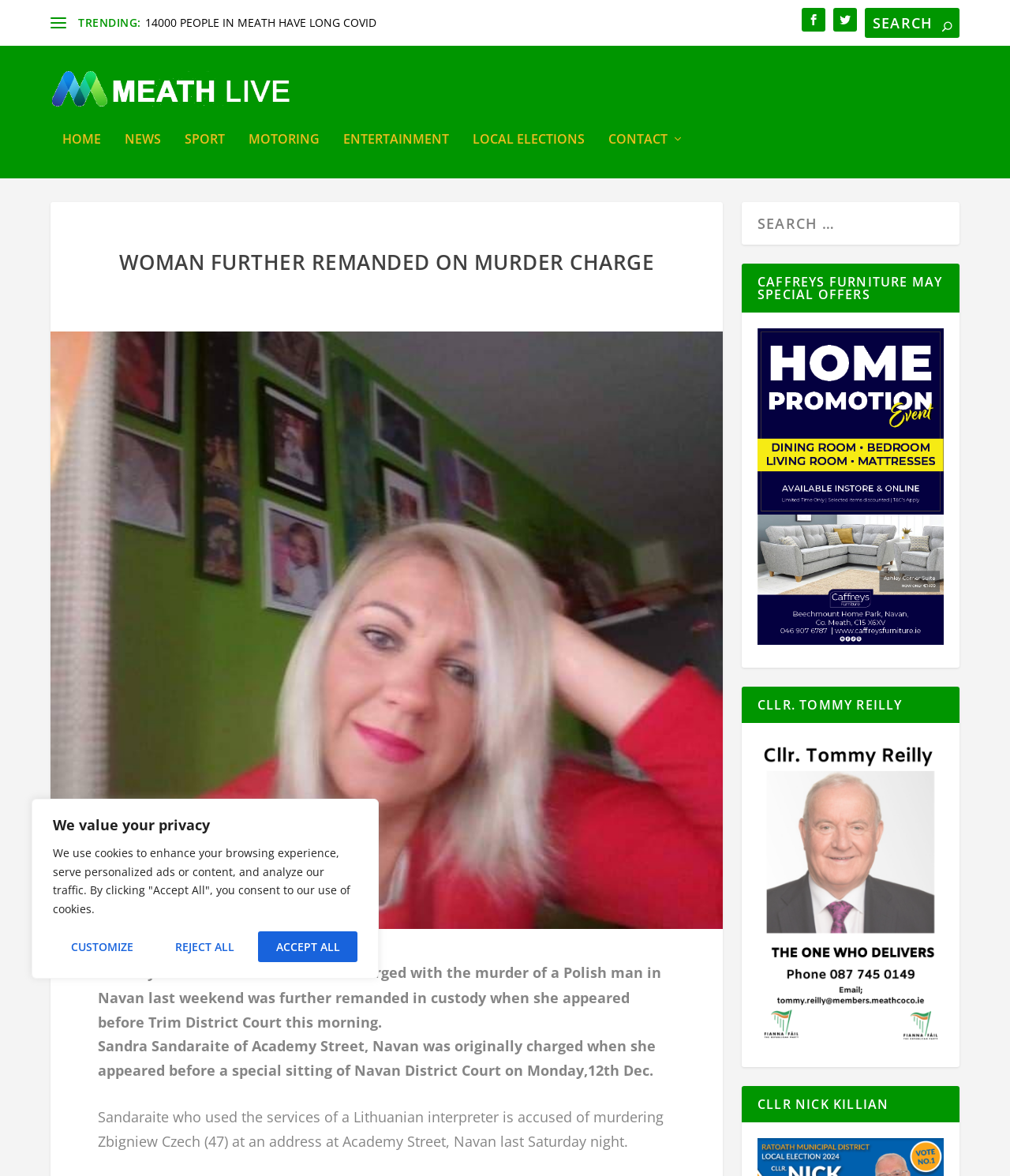Please provide a brief answer to the question using only one word or phrase: 
What is the name of the court where the woman appeared?

Trim District Court